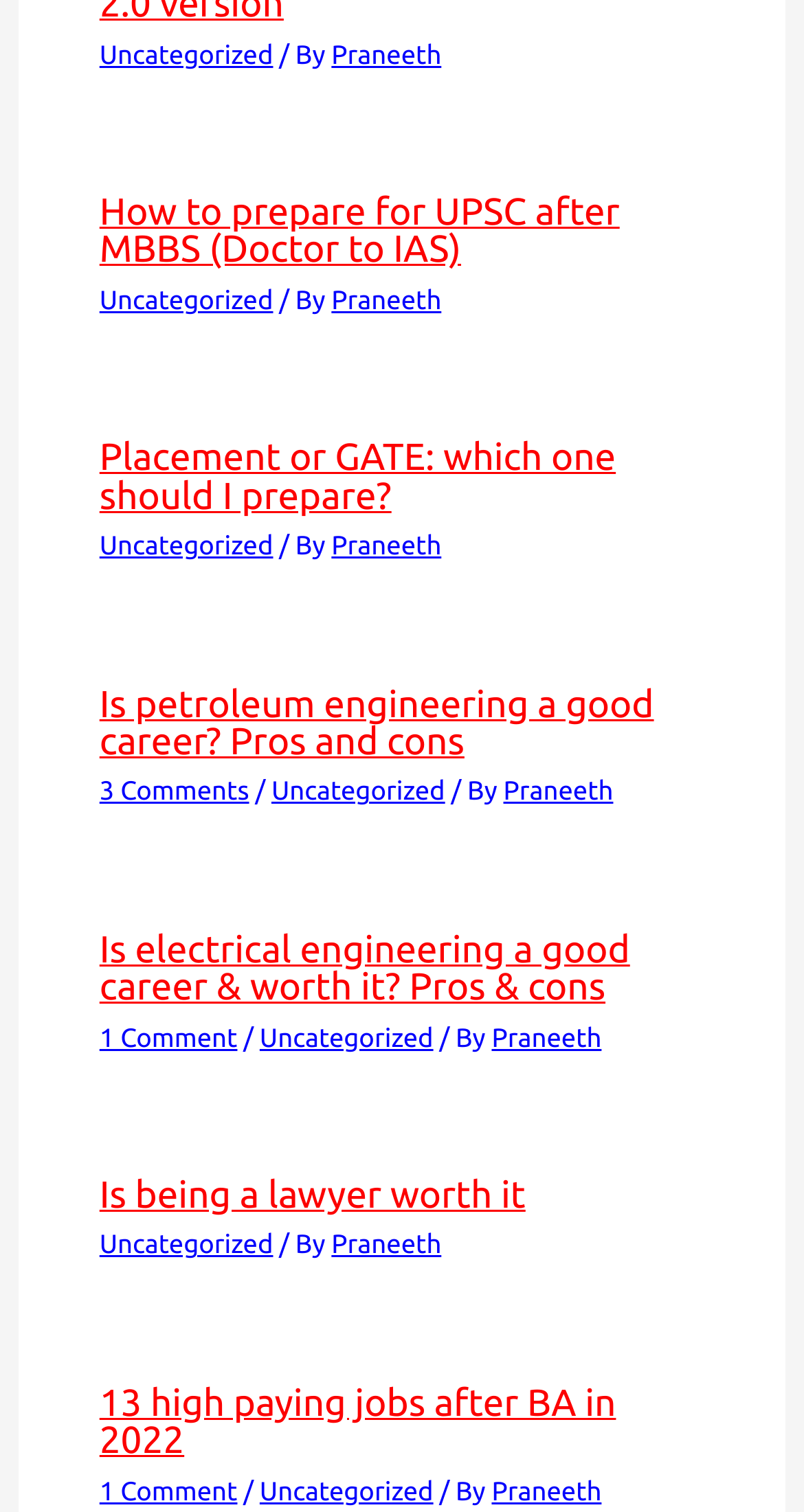Find the bounding box coordinates of the element's region that should be clicked in order to follow the given instruction: "Open the '13 high paying jobs after BA in 2022' article". The coordinates should consist of four float numbers between 0 and 1, i.e., [left, top, right, bottom].

[0.124, 0.914, 0.766, 0.966]